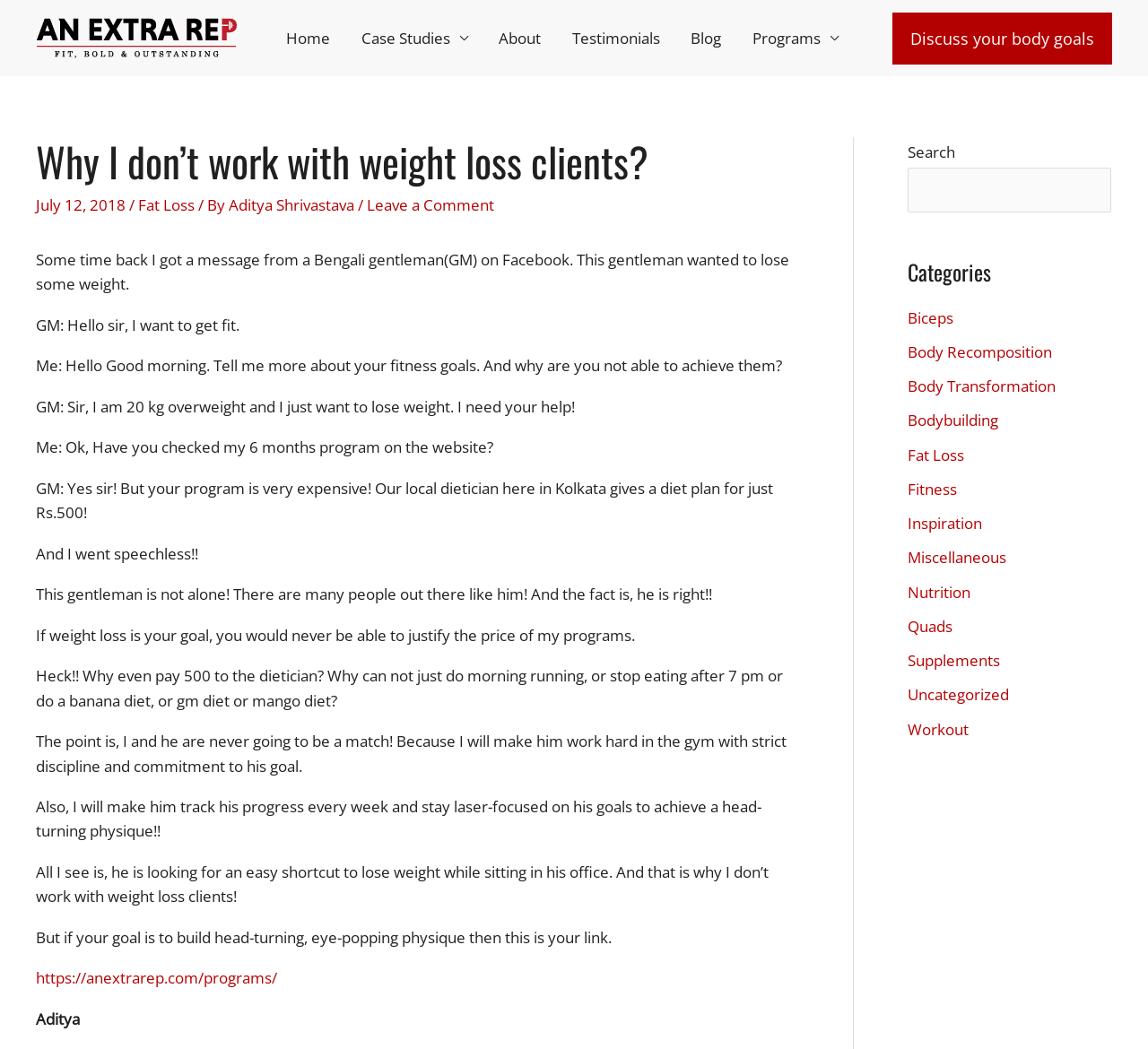Respond to the question below with a single word or phrase:
What is the goal of the person who messaged the coach on Facebook?

To lose weight